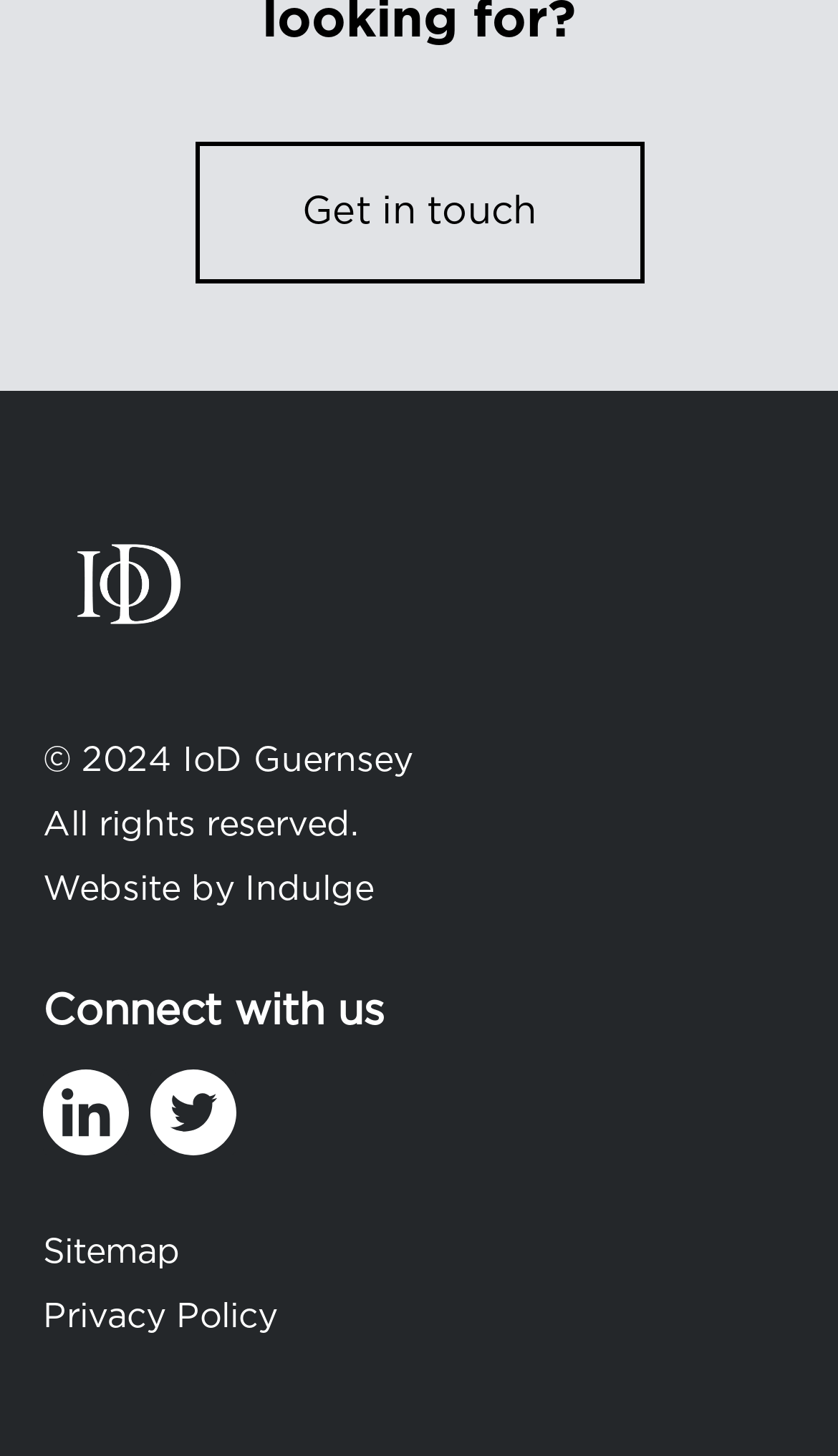Provide a short answer to the following question with just one word or phrase: How many social media links are there?

3